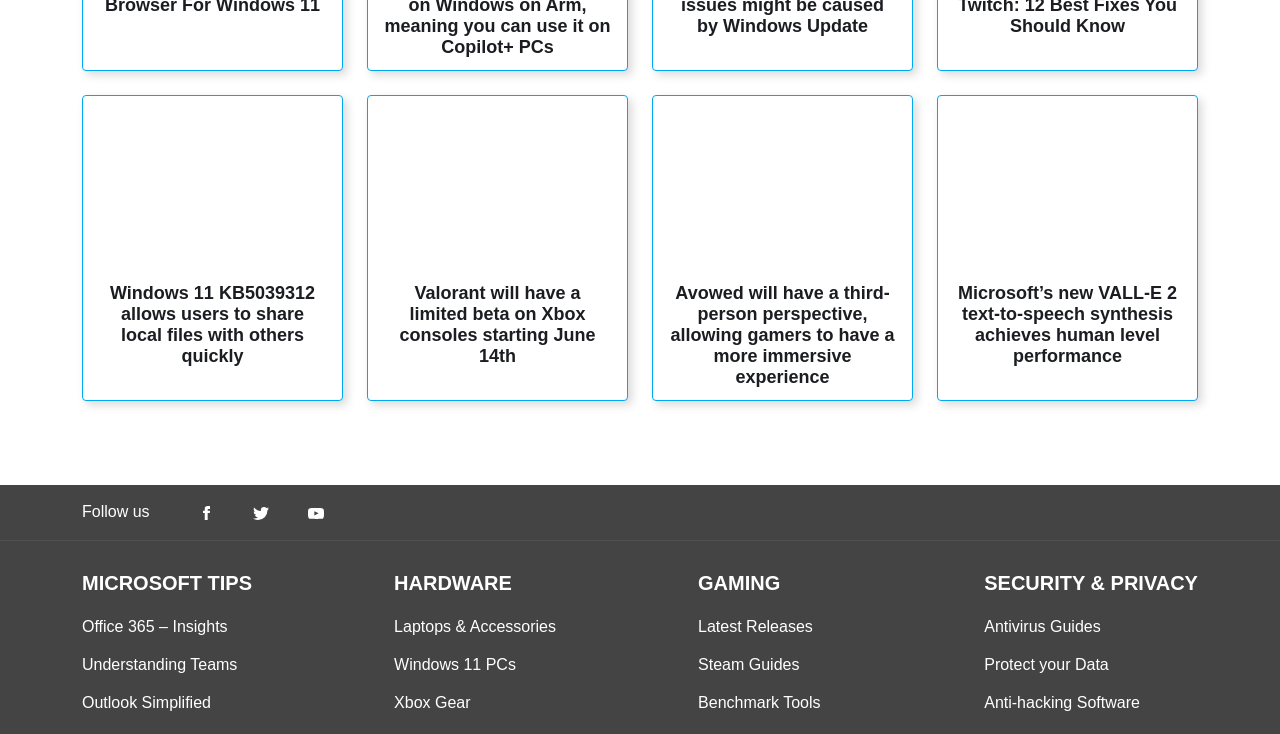Identify the bounding box coordinates of the clickable section necessary to follow the following instruction: "Read about Microsoft’s new VALL-E 2 text-to-speech synthesis". The coordinates should be presented as four float numbers from 0 to 1, i.e., [left, top, right, bottom].

[0.745, 0.386, 0.923, 0.5]